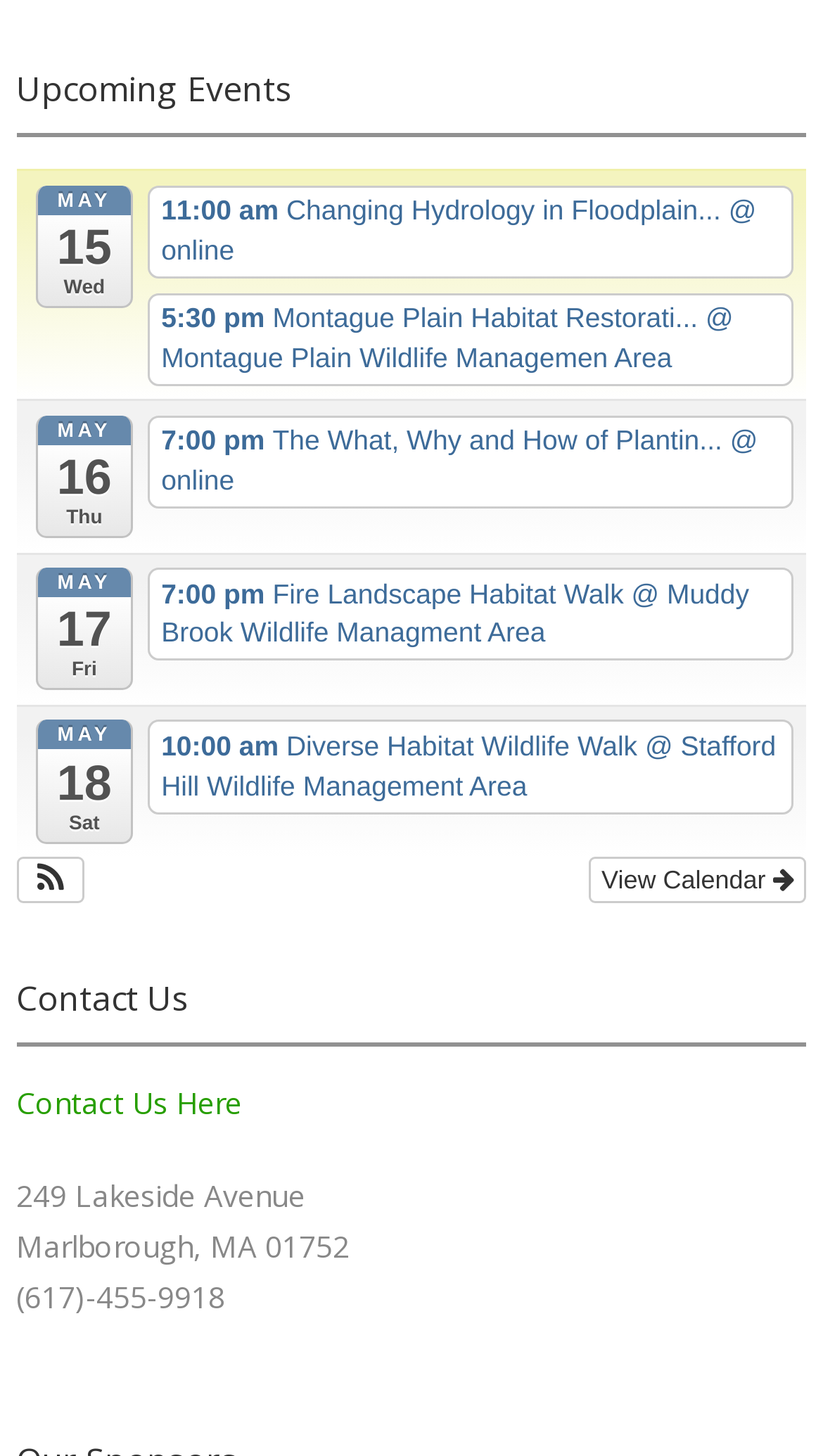How many upcoming events are listed?
Give a detailed response to the question by analyzing the screenshot.

I counted the number of links with dates (MAY 15, MAY 16, MAY 17, MAY 18) and event descriptions, which totals 5 upcoming events.